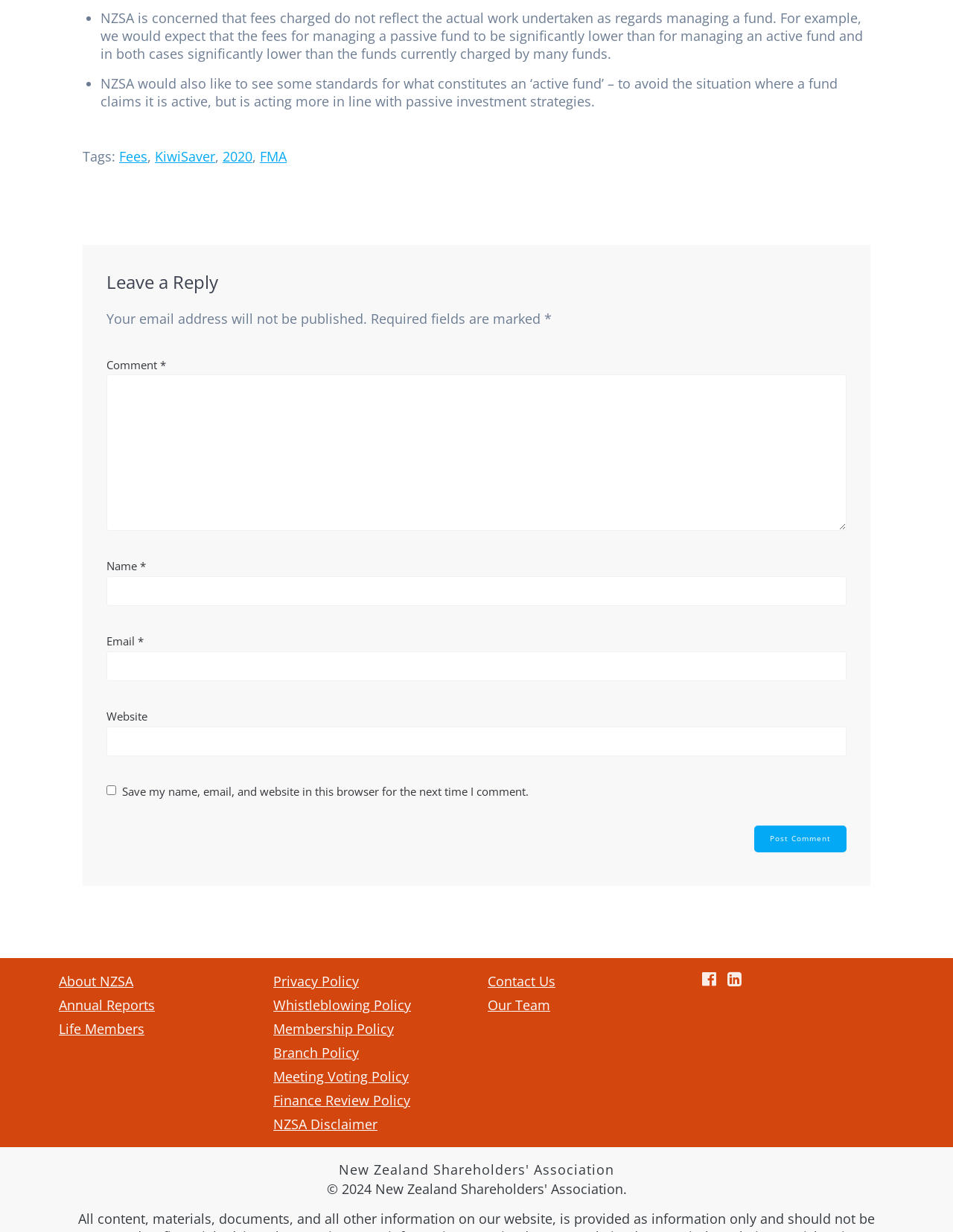Identify the bounding box coordinates for the region of the element that should be clicked to carry out the instruction: "Click the 'About NZSA' link". The bounding box coordinates should be four float numbers between 0 and 1, i.e., [left, top, right, bottom].

[0.062, 0.789, 0.14, 0.804]